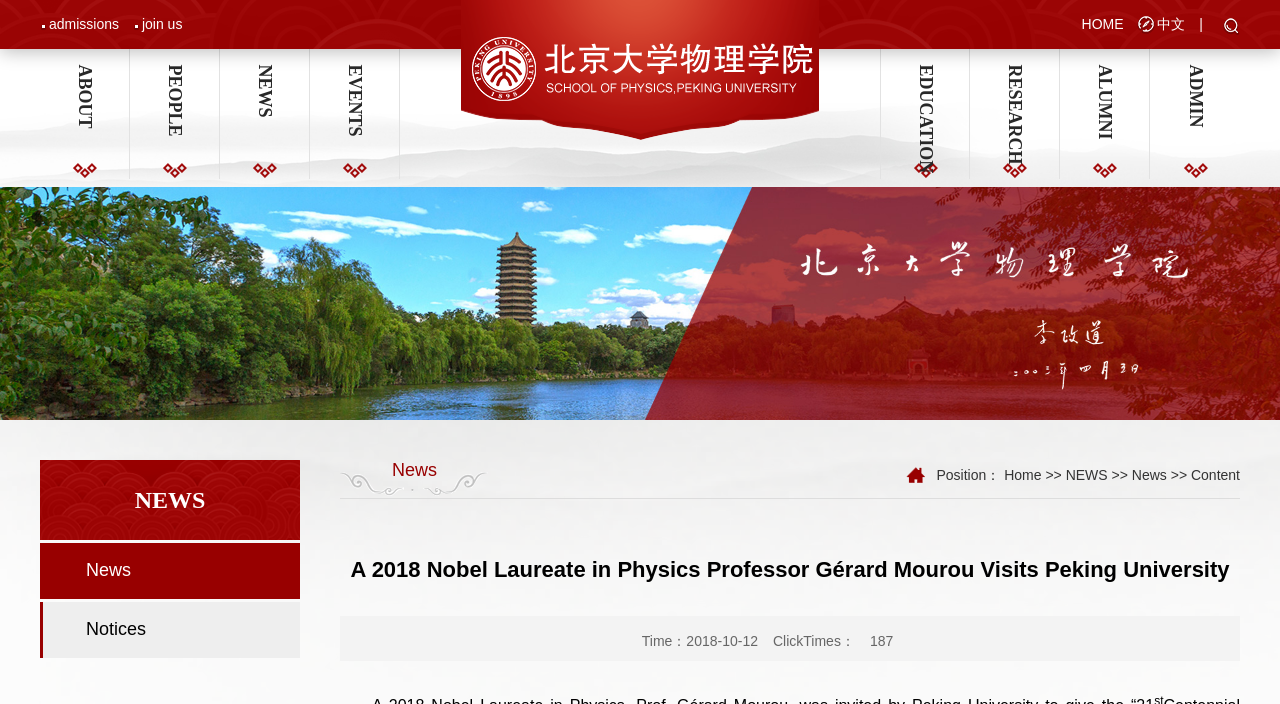Find the bounding box coordinates of the element to click in order to complete the given instruction: "go to HOME."

[0.845, 0.023, 0.878, 0.045]